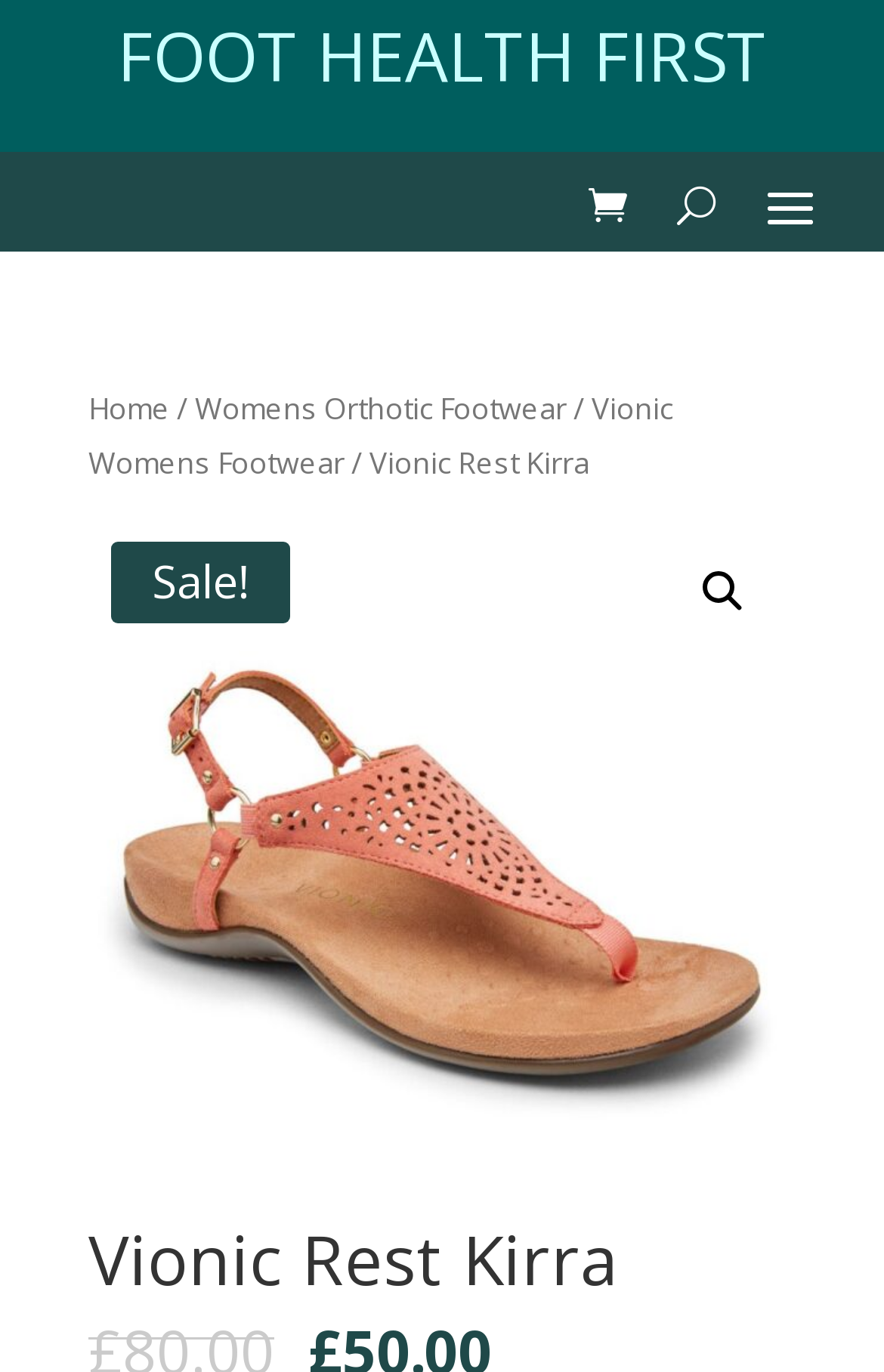Extract the bounding box coordinates for the UI element described by the text: "alt="Vionic Rest Kirra" title="vionic_restkirraperf_coral"". The coordinates should be in the form of [left, top, right, bottom] with values between 0 and 1.

[0.1, 0.379, 0.9, 0.894]